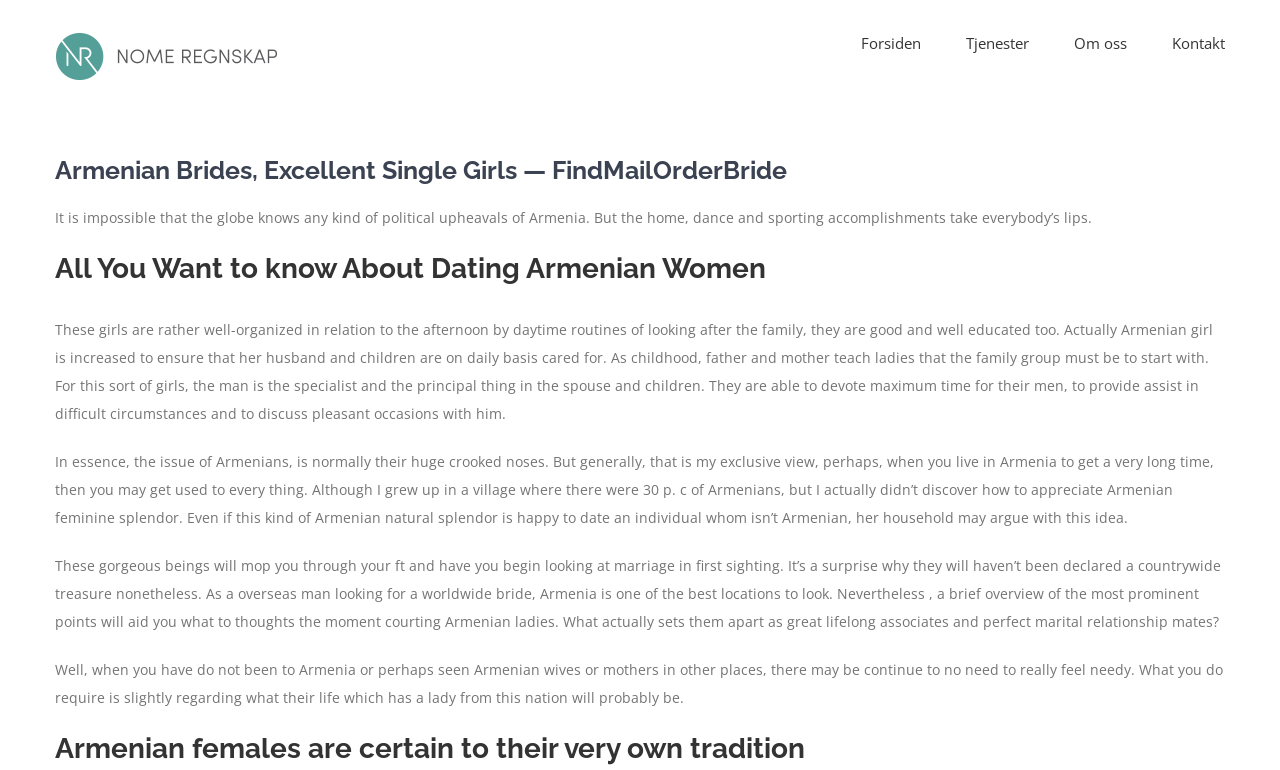What is a characteristic of Armenian women?
Please provide a comprehensive answer based on the contents of the image.

According to the webpage, one characteristic of Armenian women is that they are well-organized in relation to their daily routines of taking care of the family, as mentioned in the paragraph starting with 'These girls are rather well-organized...'.